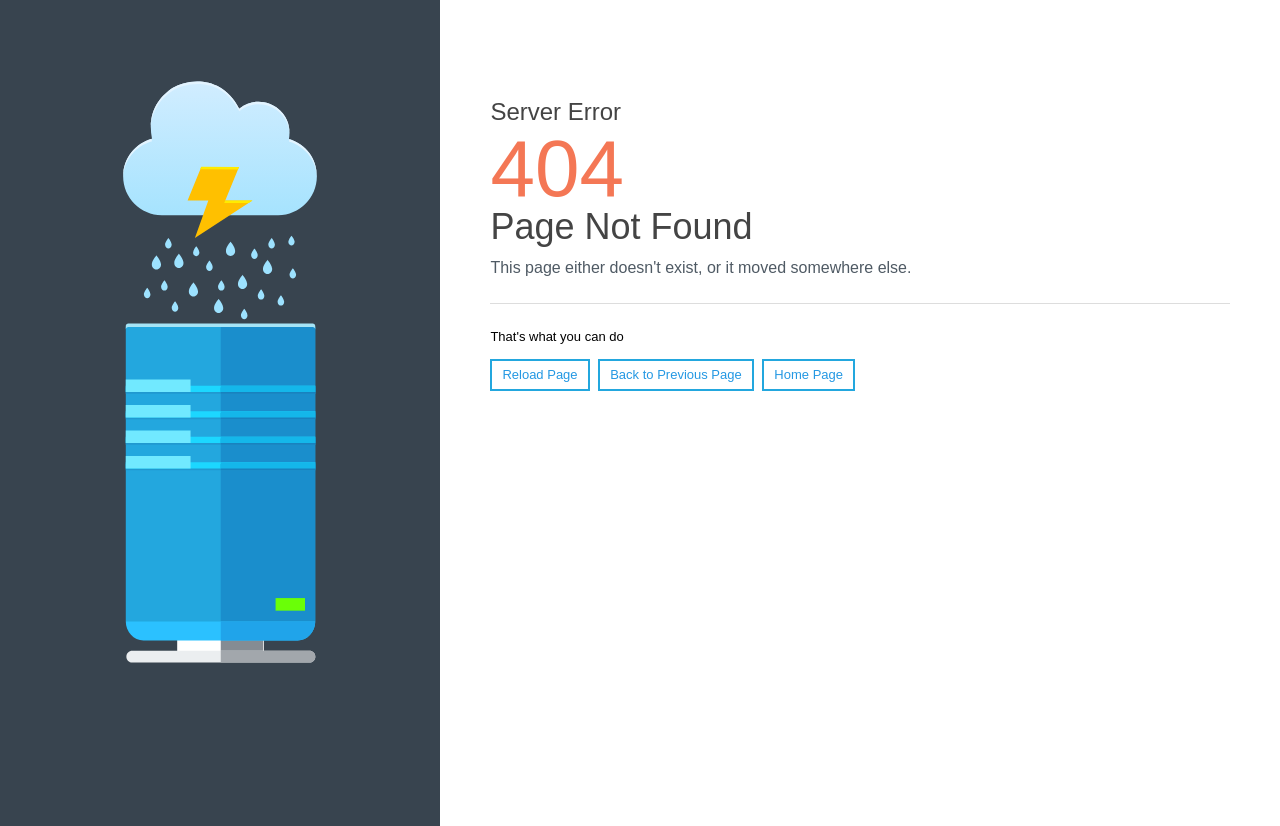Provide the bounding box coordinates for the specified HTML element described in this description: "Back to Previous Page". The coordinates should be four float numbers ranging from 0 to 1, in the format [left, top, right, bottom].

[0.467, 0.434, 0.589, 0.473]